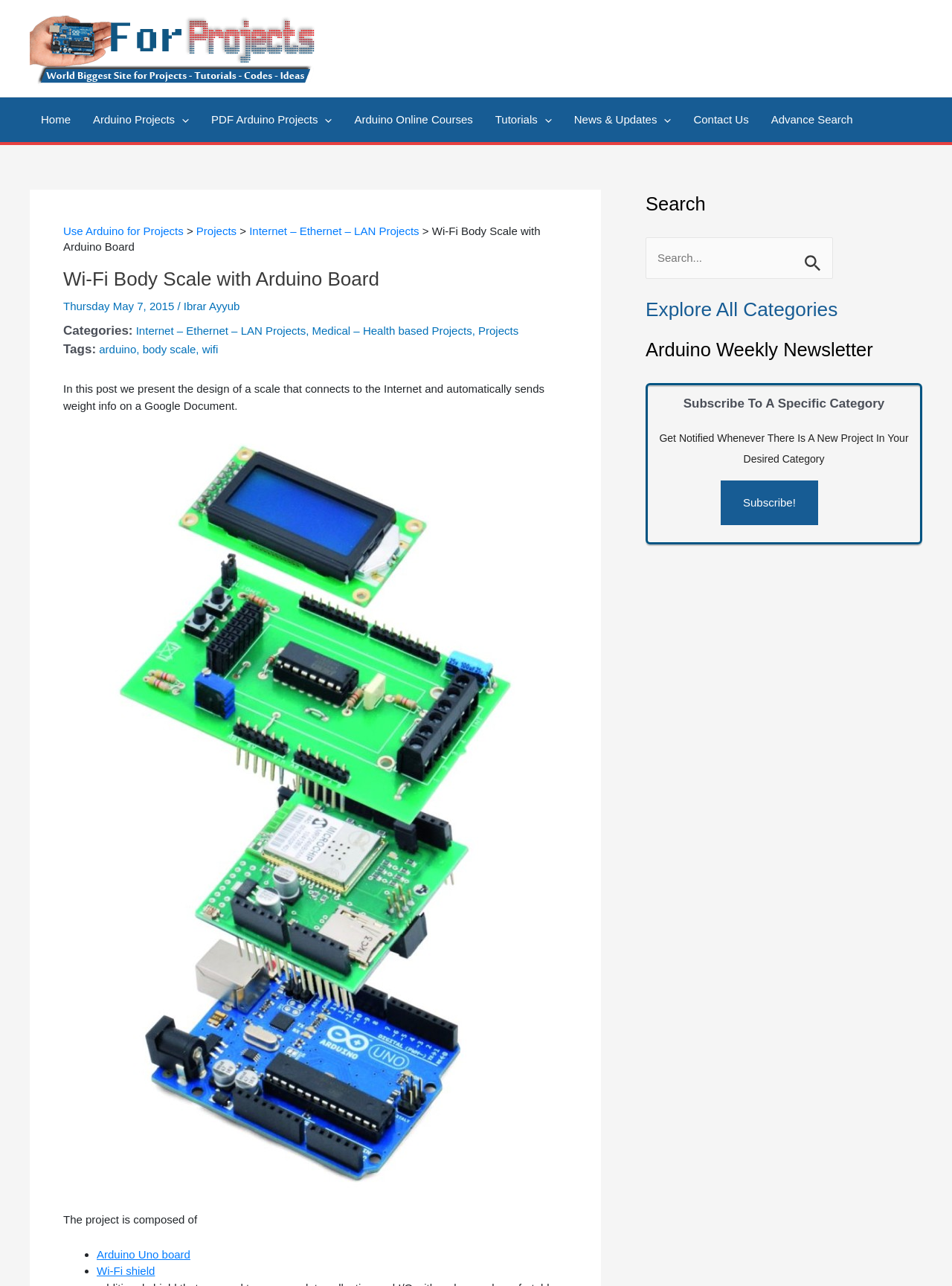Provide the text content of the webpage's main heading.

Wi-Fi Body Scale with Arduino Board